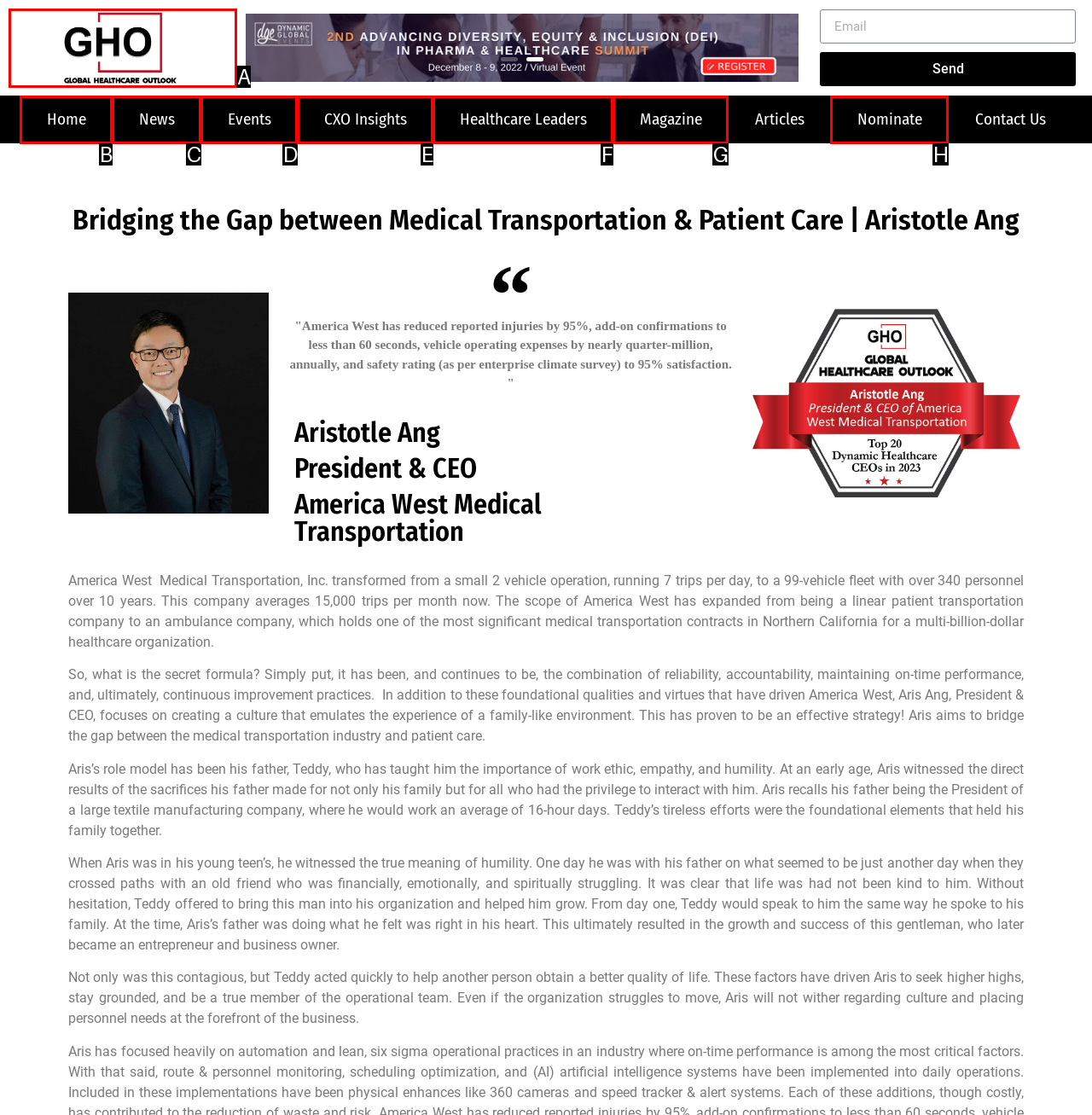Identify which HTML element matches the description: CXO Insights
Provide your answer in the form of the letter of the correct option from the listed choices.

E